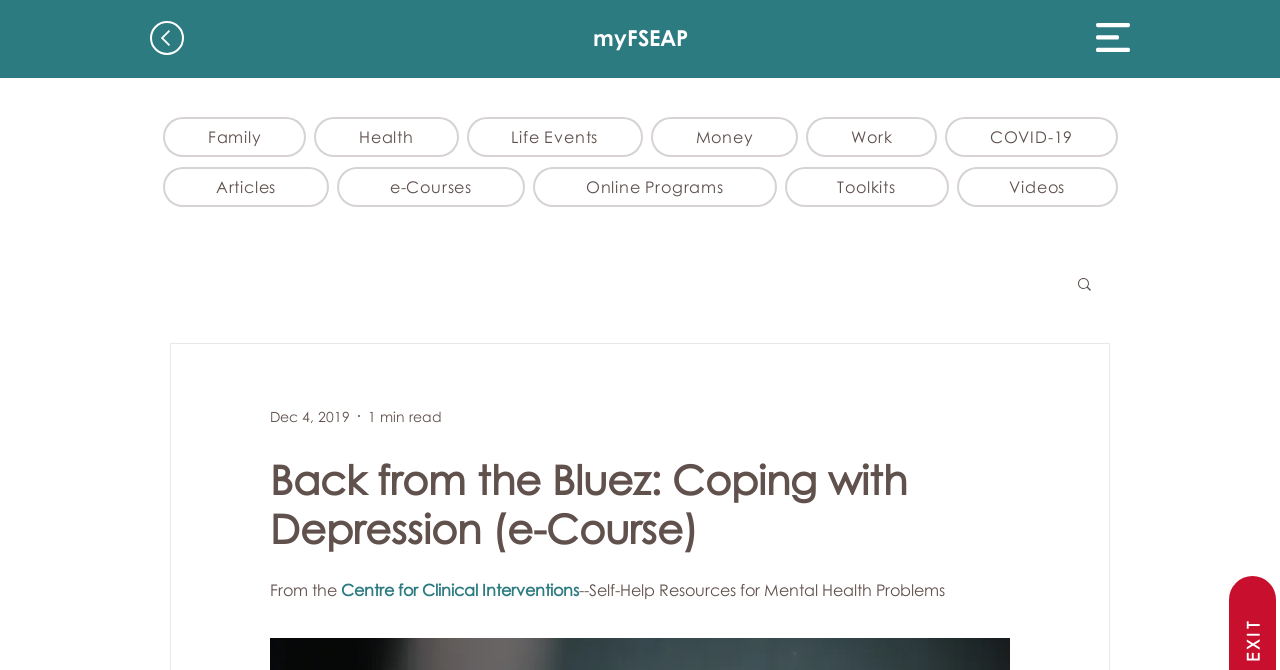Determine the bounding box coordinates of the UI element described by: "Videos".

[0.747, 0.249, 0.873, 0.309]